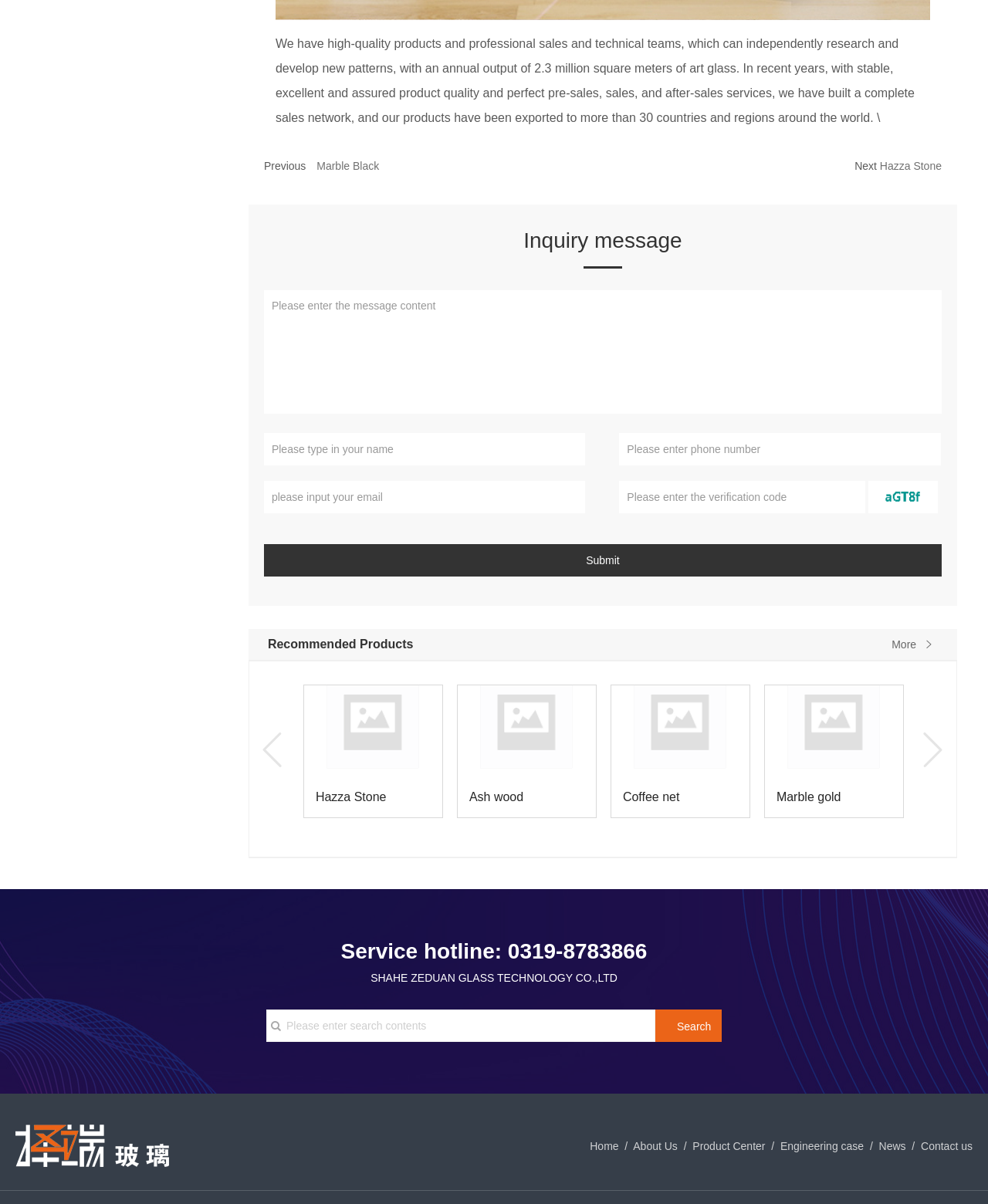Based on the element description: "title="Share On Google+"", identify the UI element and provide its bounding box coordinates. Use four float numbers between 0 and 1, [left, top, right, bottom].

None